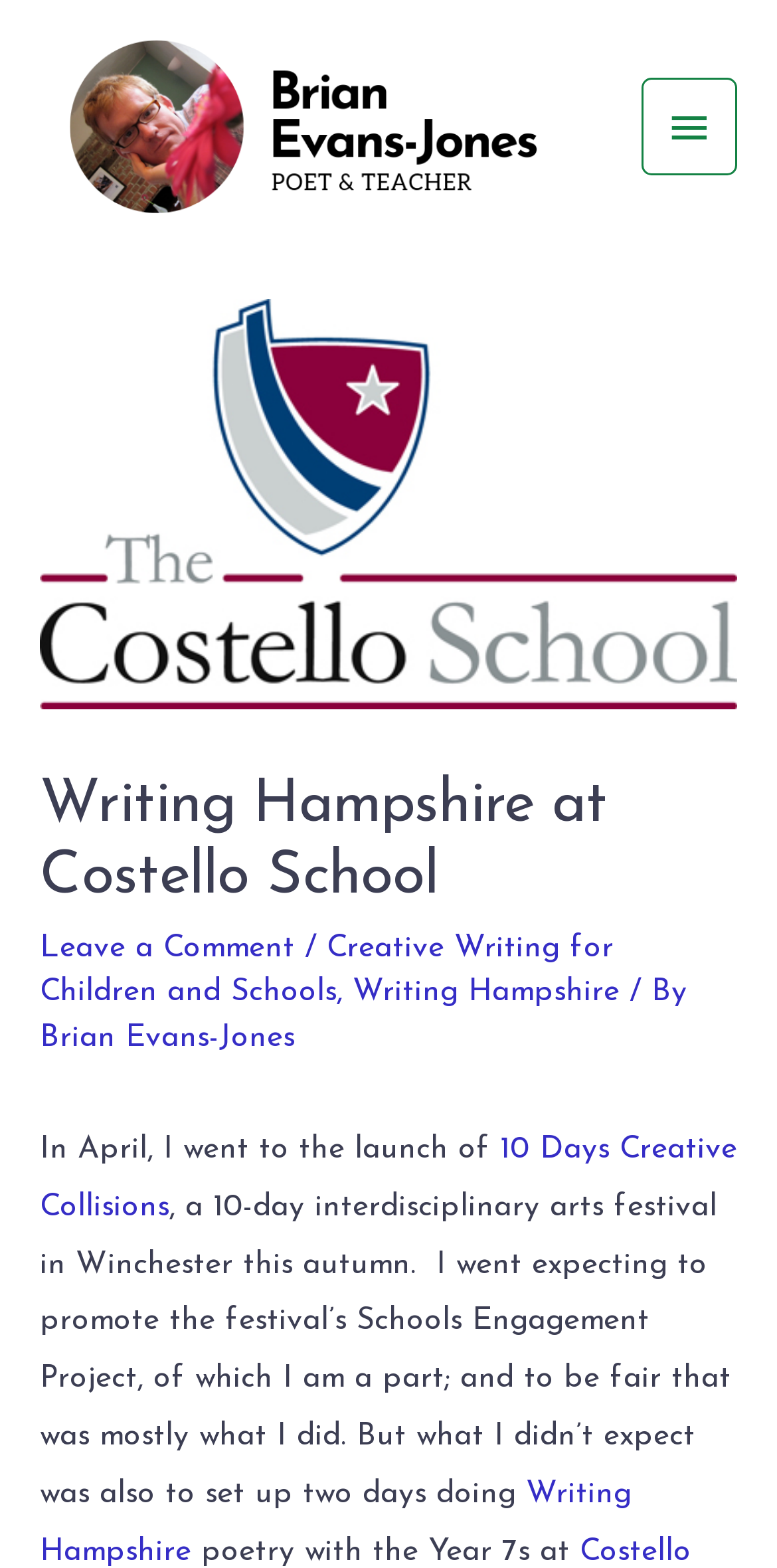Determine the bounding box coordinates for the area that should be clicked to carry out the following instruction: "Read the article about 10 Days Creative Collisions".

[0.051, 0.723, 0.949, 0.78]